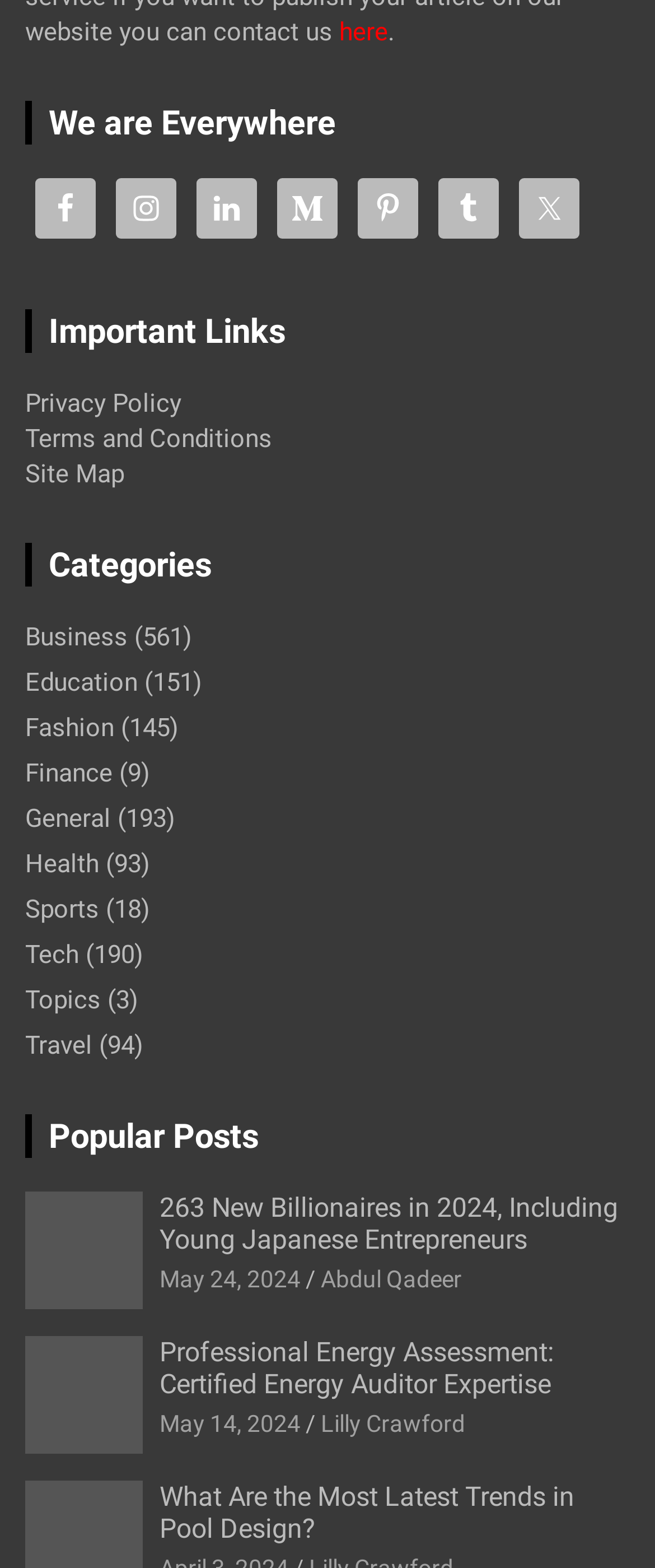What is the date of the second popular post?
Based on the visual content, answer with a single word or a brief phrase.

May 14, 2024